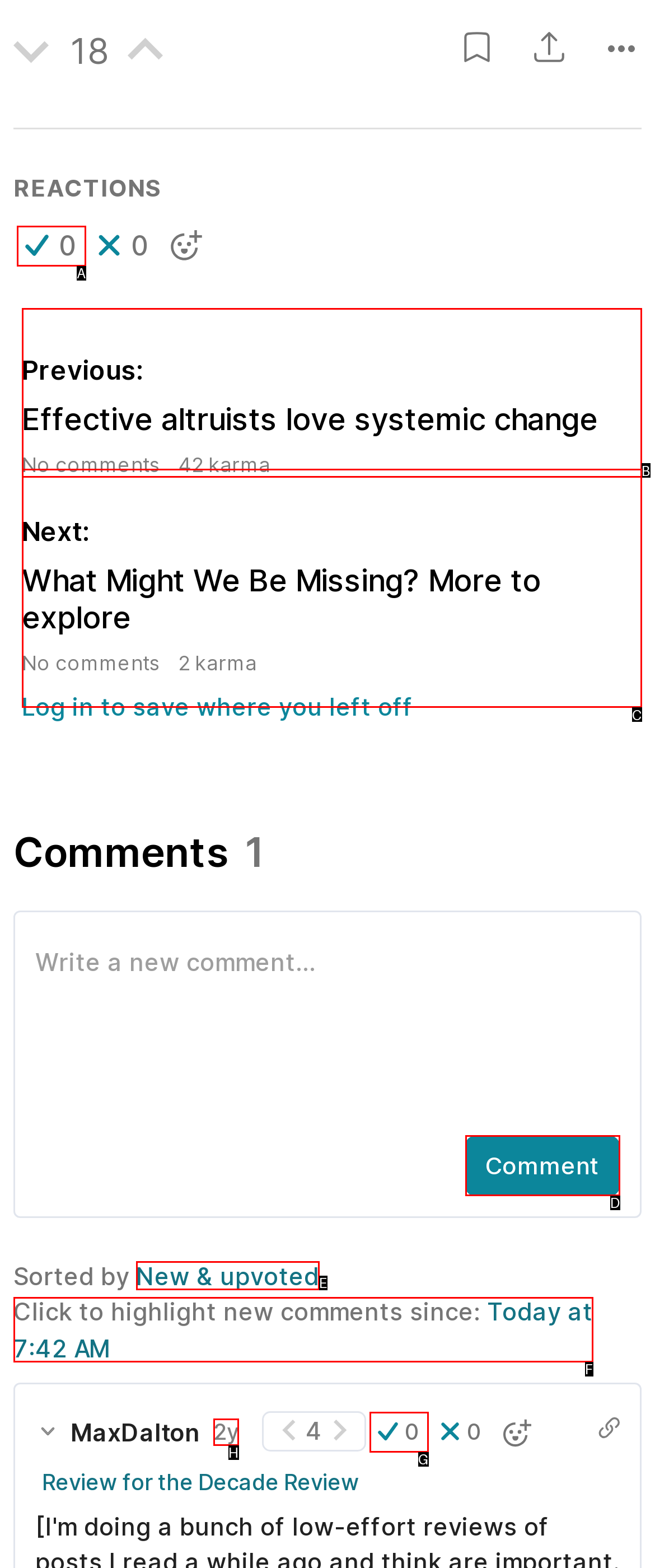Given the description: Women's Health and Menopause Center, identify the matching HTML element. Provide the letter of the correct option.

None